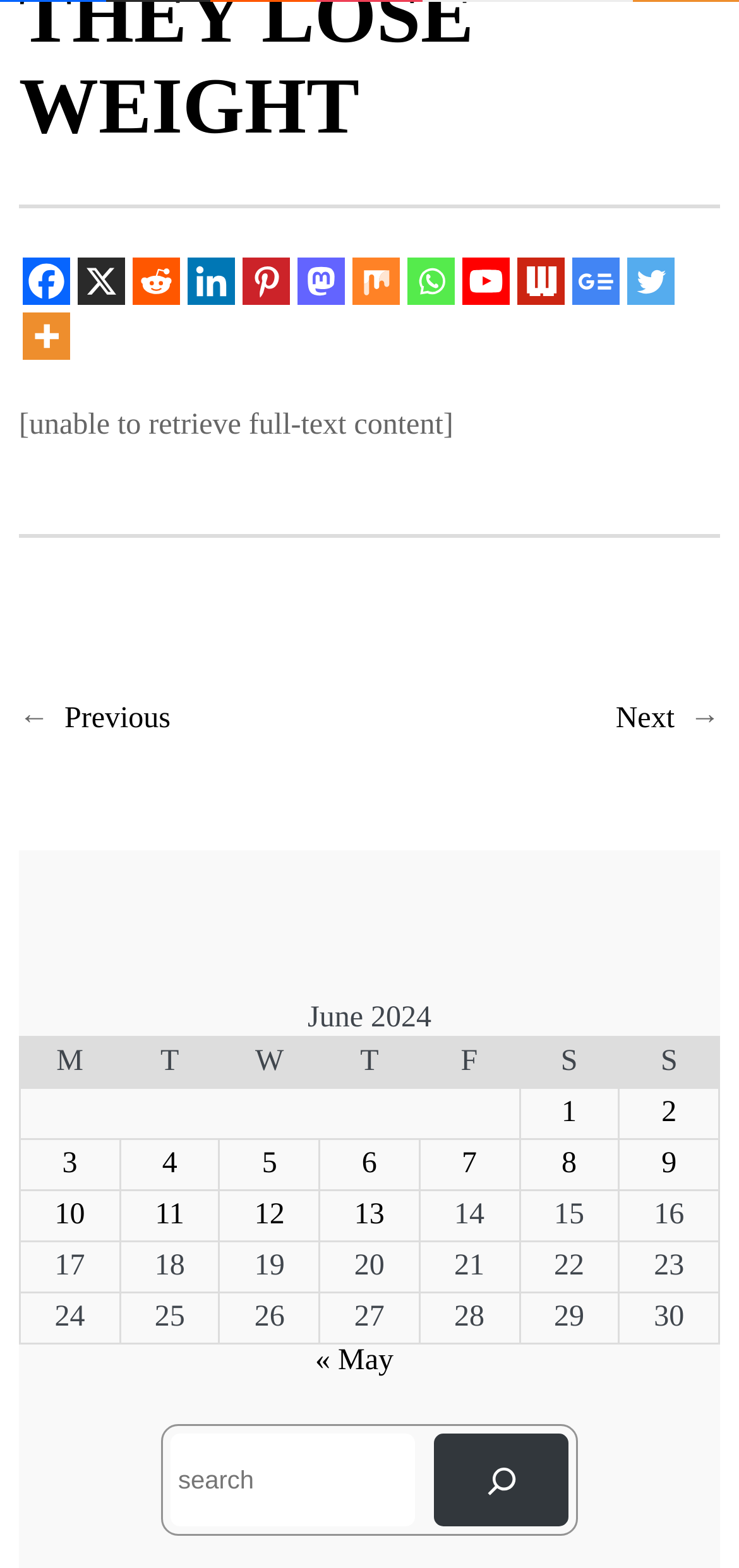Using the format (top-left x, top-left y, bottom-right x, bottom-right y), provide the bounding box coordinates for the described UI element. All values should be floating point numbers between 0 and 1: aria-label="Google News" title="Google News"

[0.774, 0.164, 0.838, 0.194]